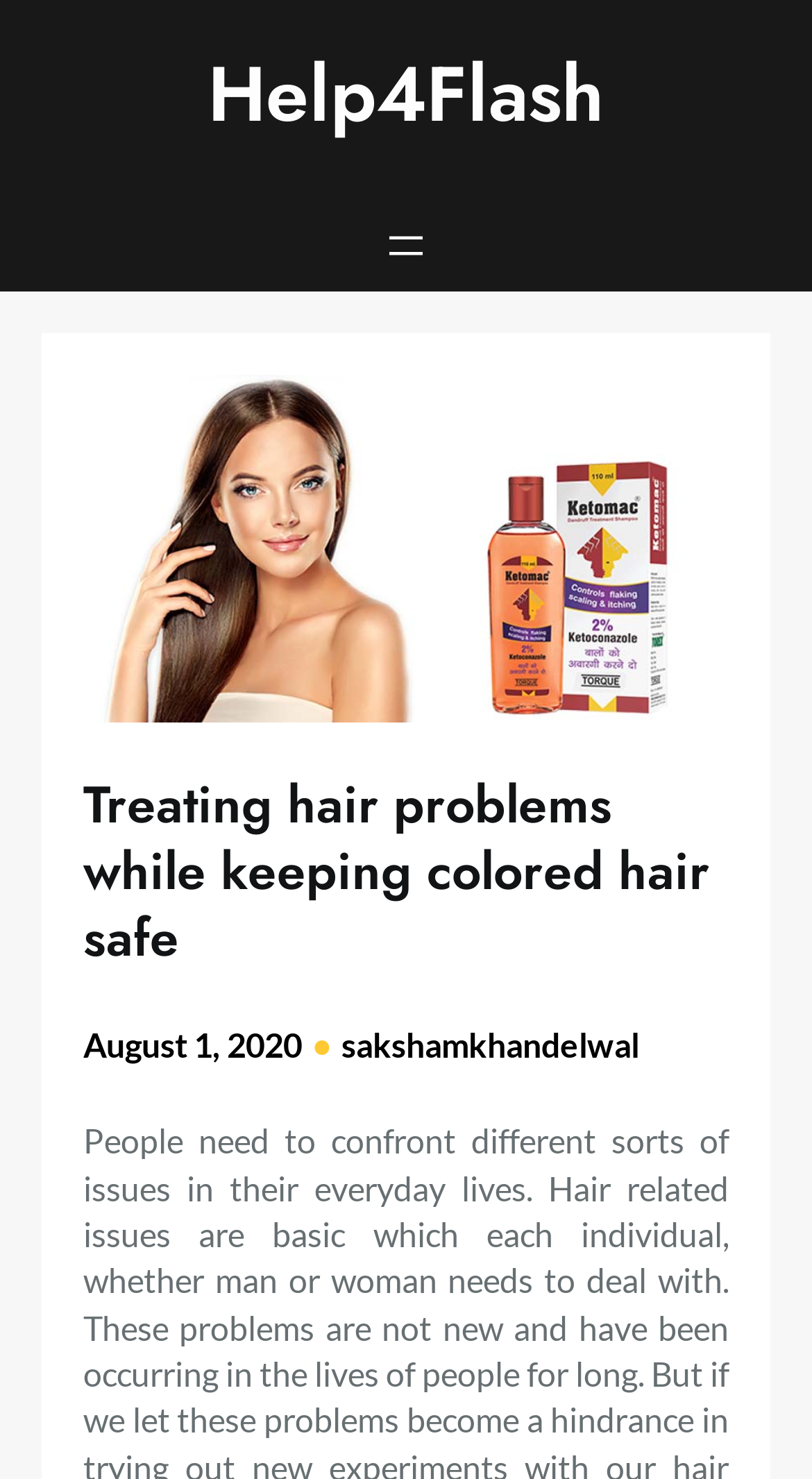Answer the question briefly using a single word or phrase: 
What is the date of the article?

August 1, 2020